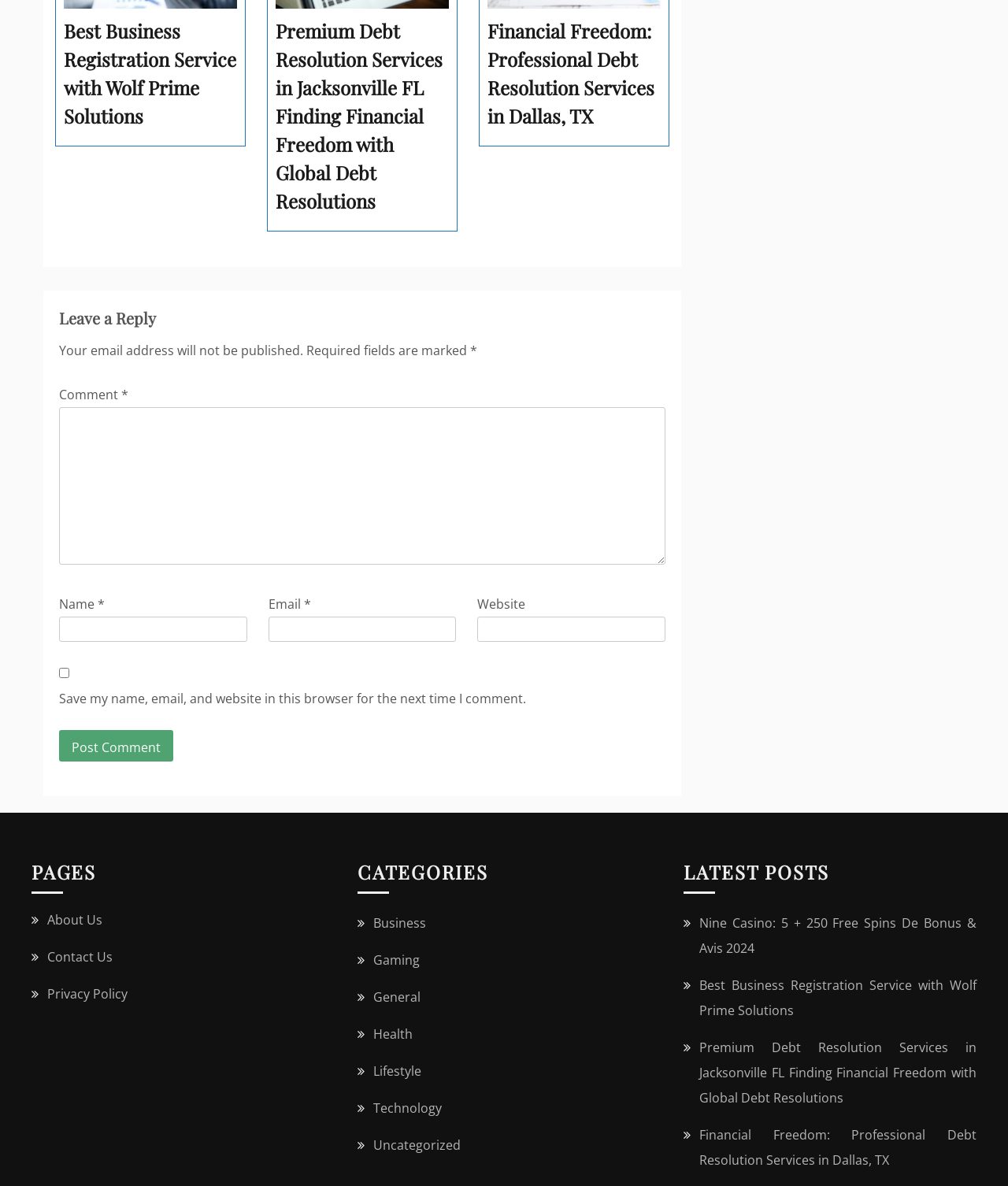Extract the bounding box coordinates for the UI element described by the text: "name="submit" value="Post Comment"". The coordinates should be in the form of [left, top, right, bottom] with values between 0 and 1.

[0.059, 0.616, 0.172, 0.642]